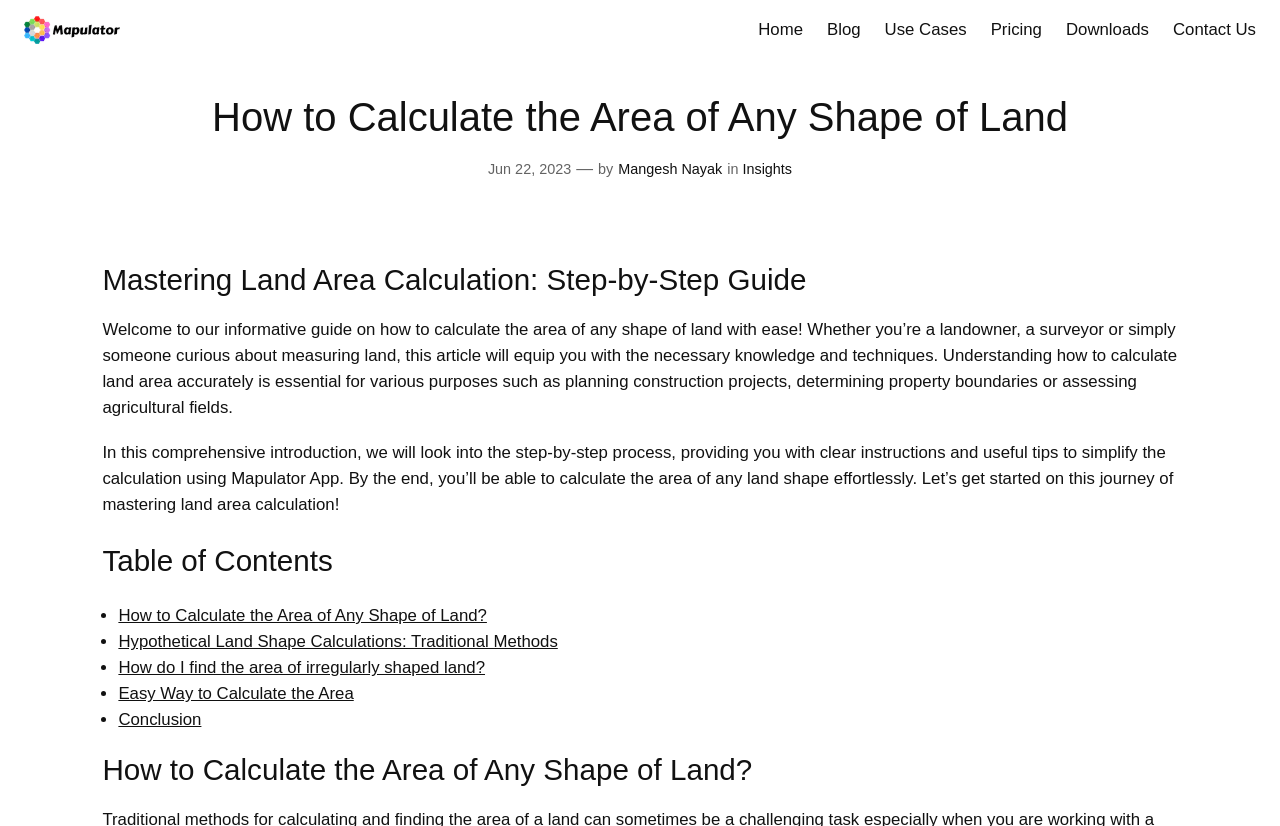Using the provided element description, identify the bounding box coordinates as (top-left x, top-left y, bottom-right x, bottom-right y). Ensure all values are between 0 and 1. Description: Contact Us

[0.916, 0.021, 0.981, 0.052]